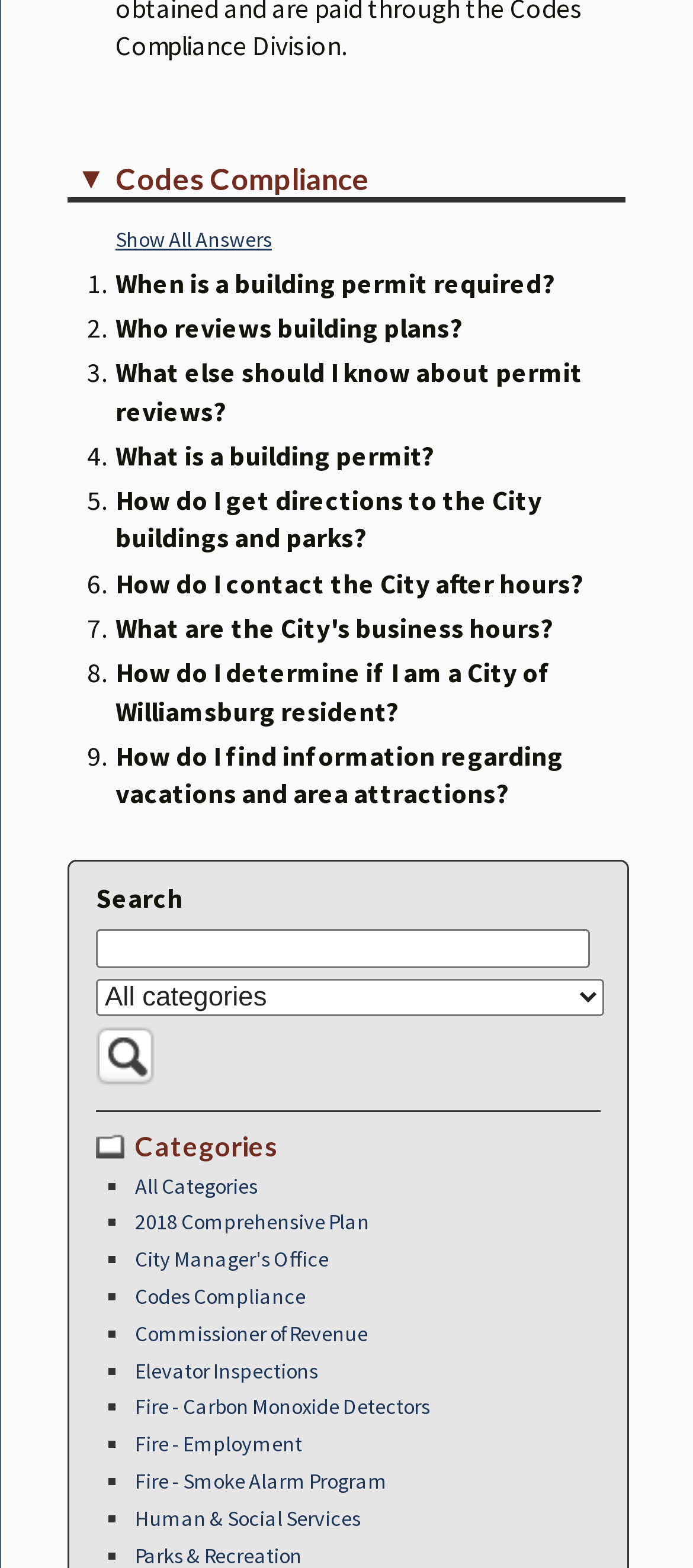Find the bounding box coordinates for the element described here: "alt="Search" title="Search"".

[0.138, 0.675, 0.223, 0.696]